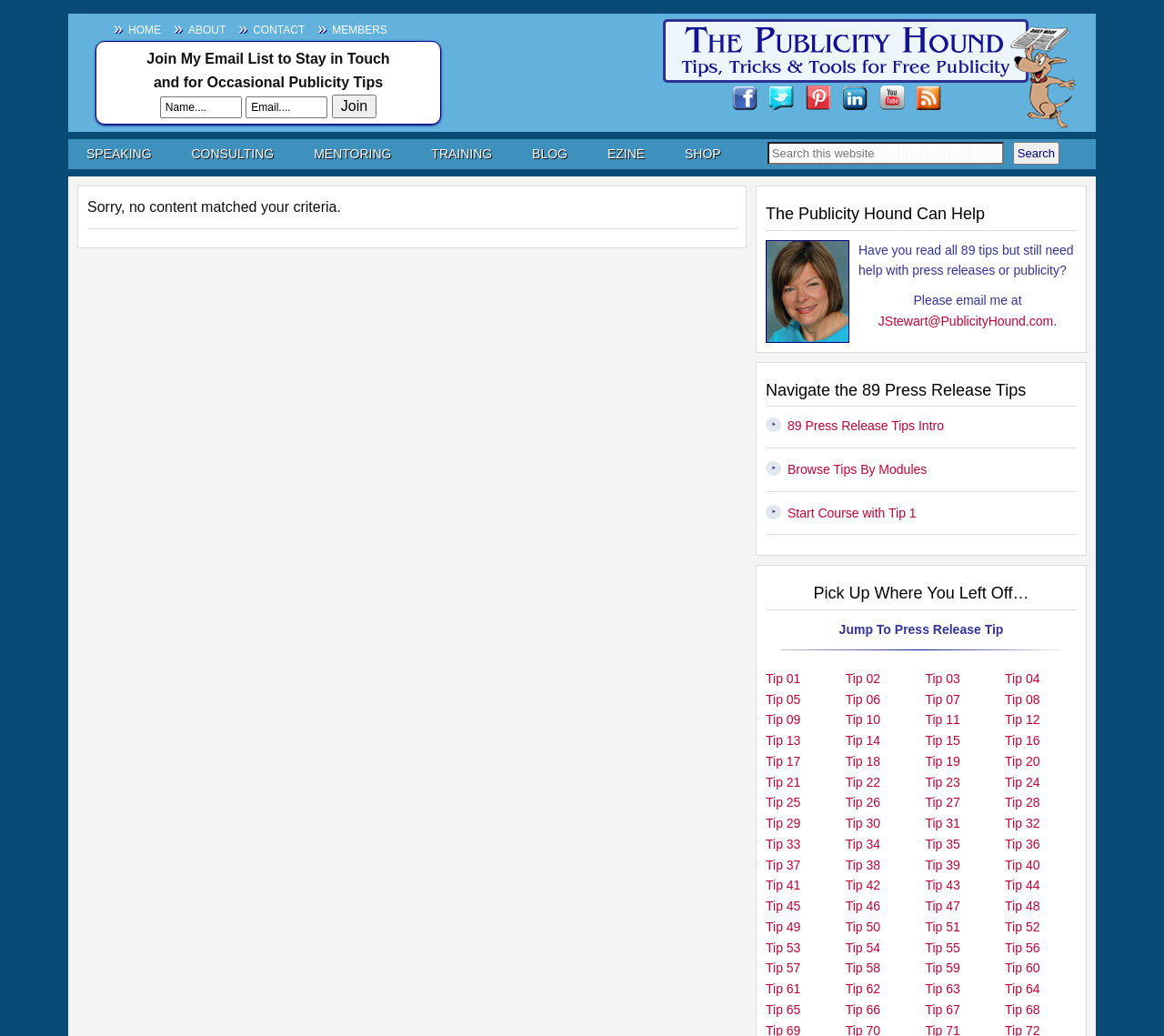Predict the bounding box coordinates of the UI element that matches this description: "Tip 43". The coordinates should be in the format [left, top, right, bottom] with each value between 0 and 1.

[0.795, 0.847, 0.825, 0.862]